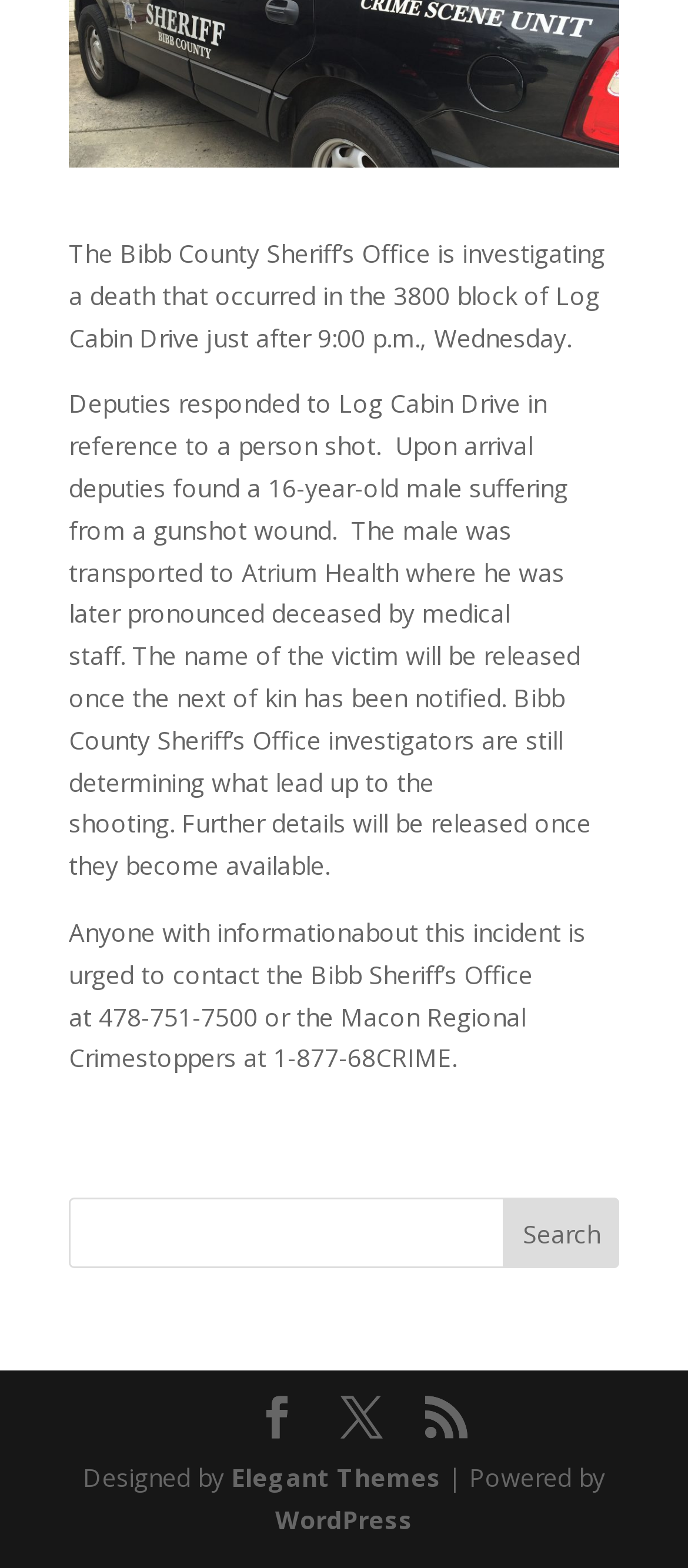Using the description: "value="Search"", determine the UI element's bounding box coordinates. Ensure the coordinates are in the format of four float numbers between 0 and 1, i.e., [left, top, right, bottom].

[0.732, 0.764, 0.9, 0.809]